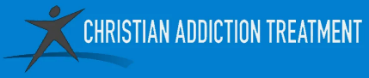Give a thorough and detailed caption for the image.

The image prominently features the logo for "Christian Addiction Treatment," set against a bold blue background. The logo includes a stylized graphic of a figure with arms outstretched, symbolizing hope and recovery. The text is displayed in a modern, clear font that emphasizes the program's focus on providing supportive addiction treatment rooted in Christian values. This visual conveys a sense of positivity and strength, aligning with the organization's mission to offer affordable addiction recovery options for individuals seeking help in overcoming substance abuse.